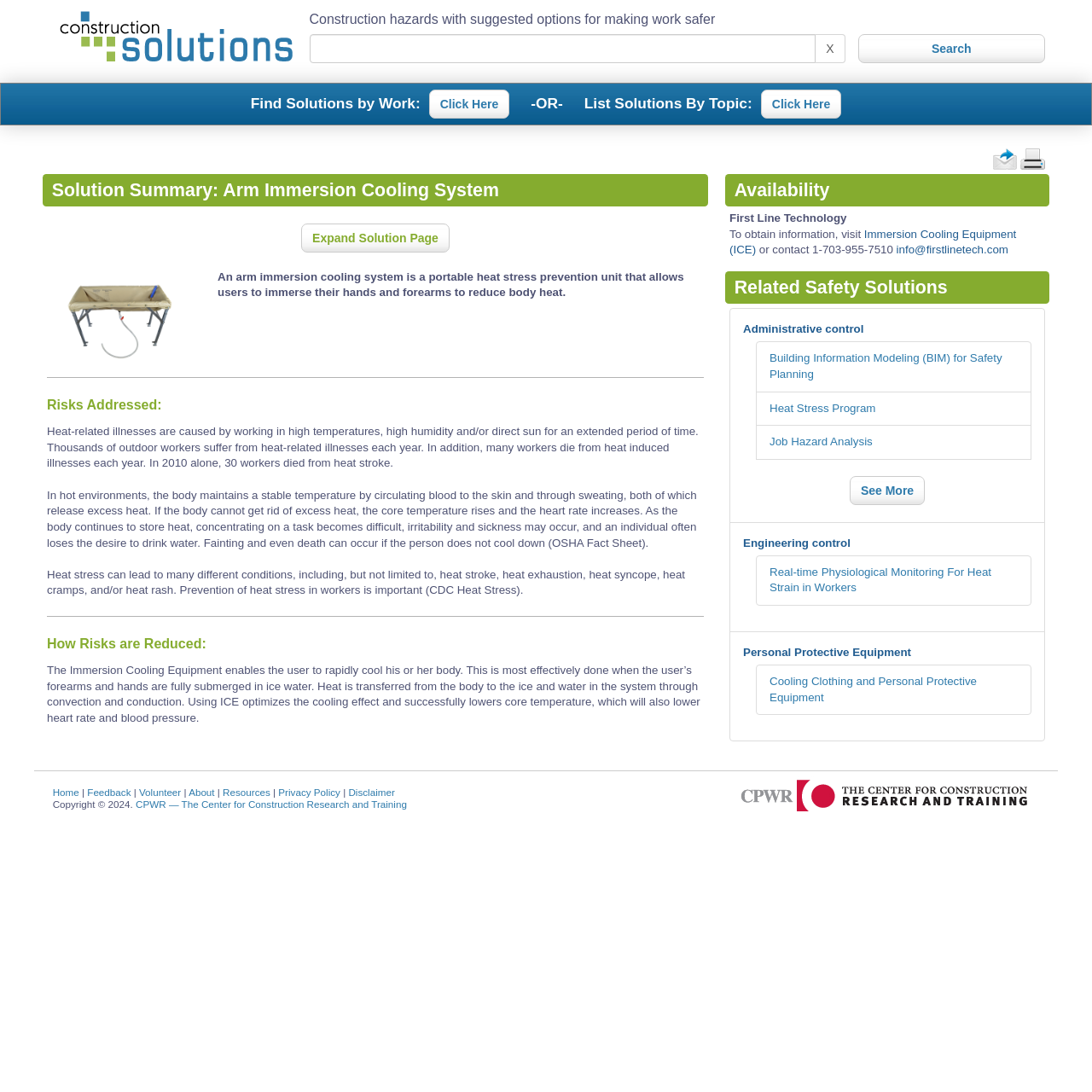Please identify the bounding box coordinates of the element's region that needs to be clicked to fulfill the following instruction: "Search for solutions". The bounding box coordinates should consist of four float numbers between 0 and 1, i.e., [left, top, right, bottom].

[0.786, 0.032, 0.957, 0.058]